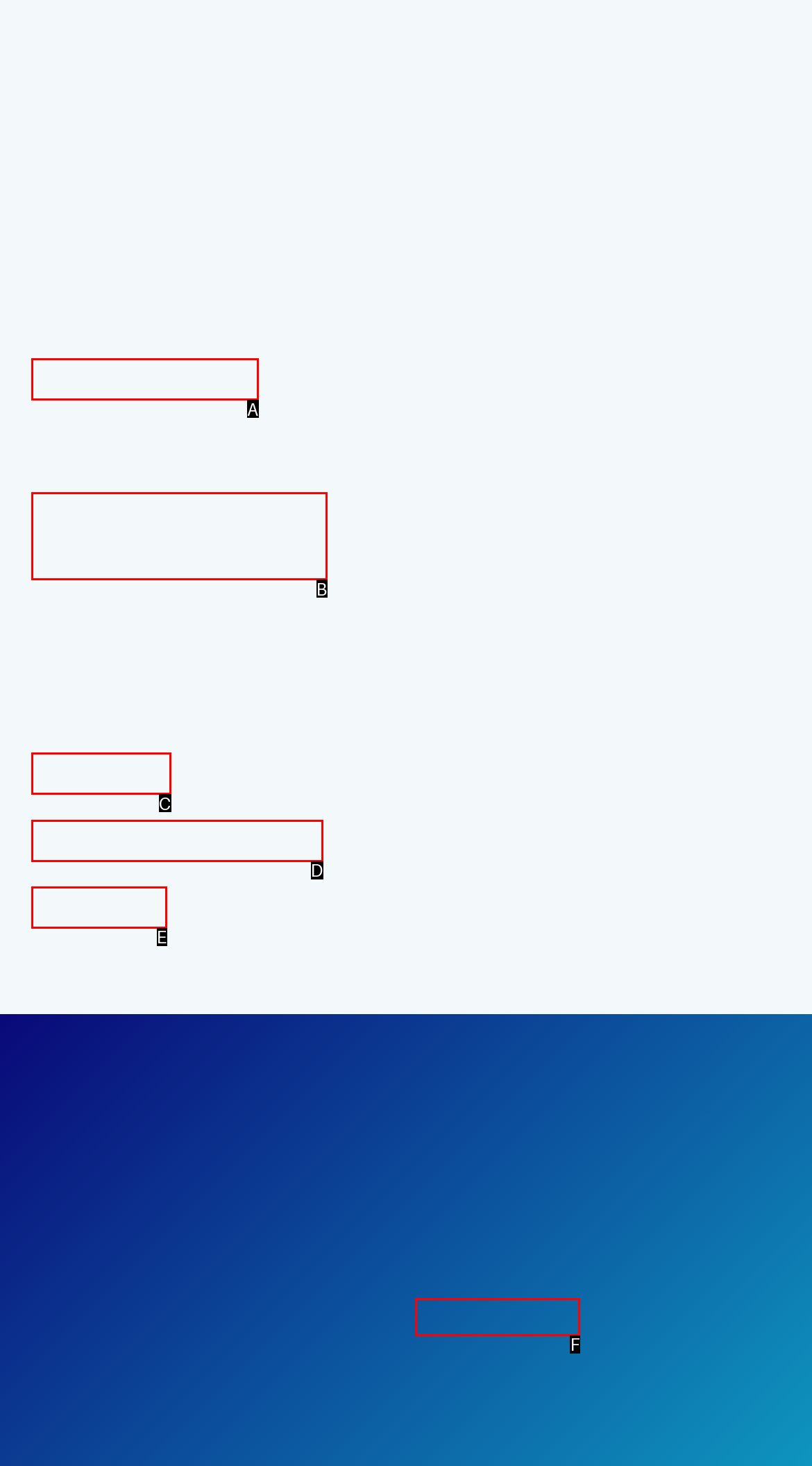Choose the letter of the UI element that aligns with the following description: Stand Up Paddle (SUP)
State your answer as the letter from the listed options.

B